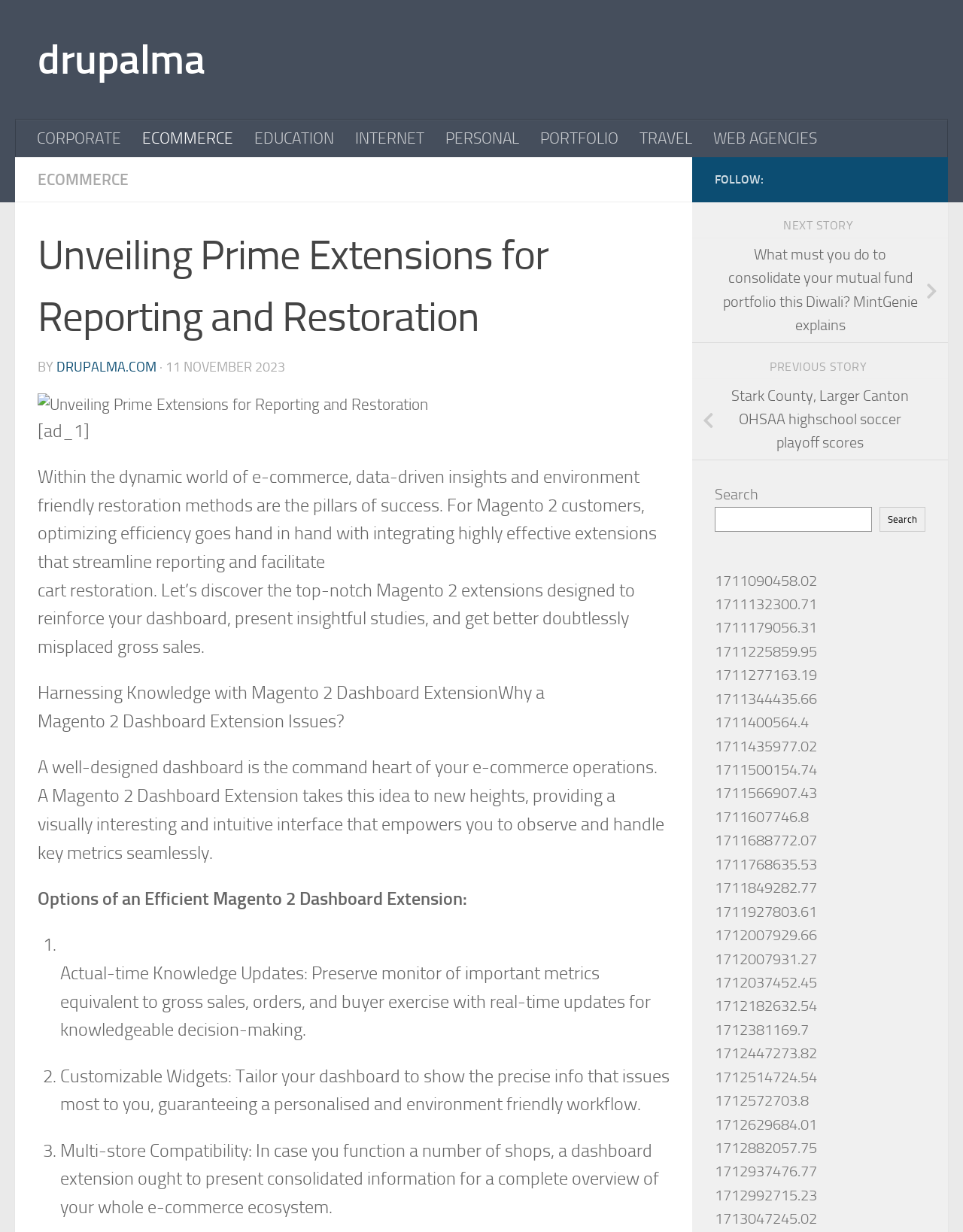Specify the bounding box coordinates of the area to click in order to execute this command: 'Click on the 'NEXT STORY' button'. The coordinates should consist of four float numbers ranging from 0 to 1, and should be formatted as [left, top, right, bottom].

[0.813, 0.177, 0.89, 0.189]